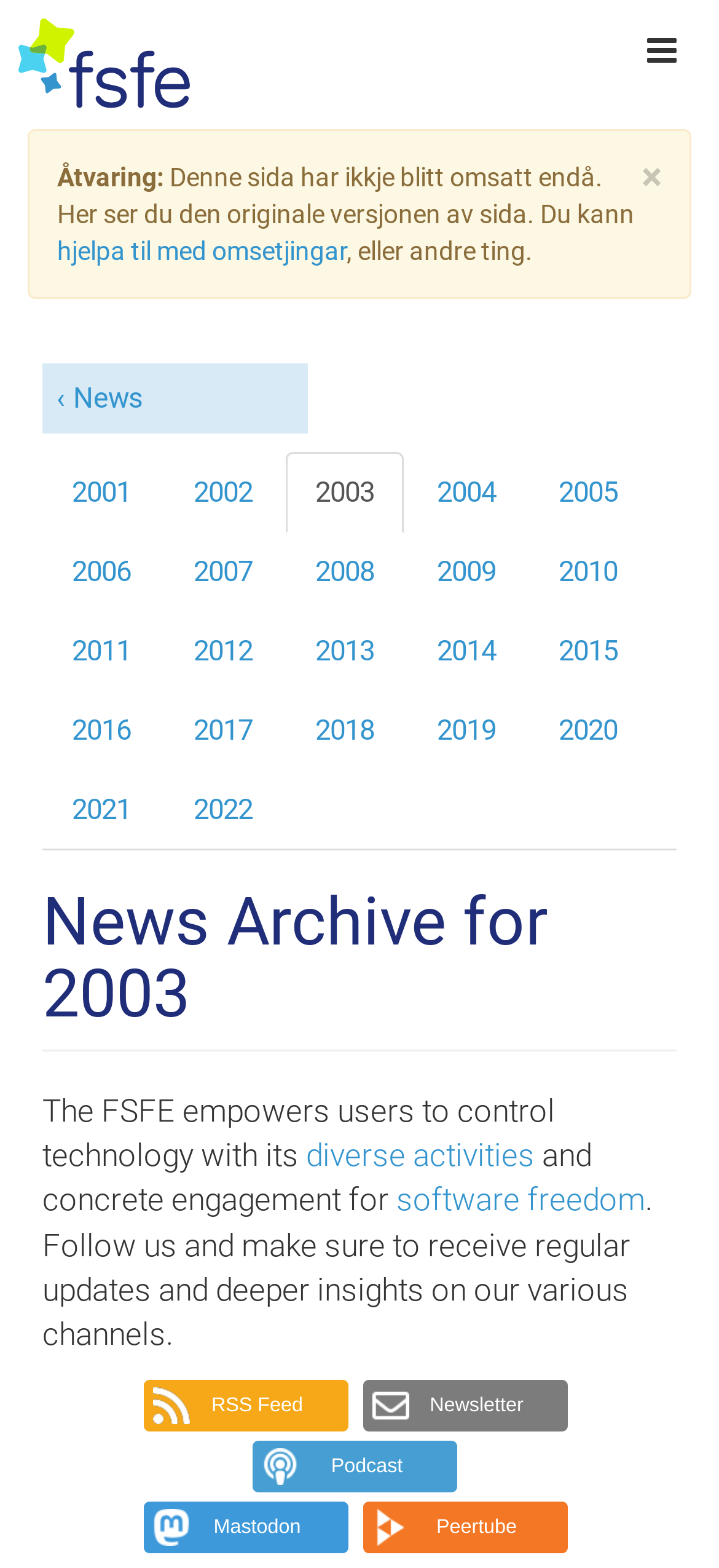Find the bounding box coordinates of the clickable area that will achieve the following instruction: "Visit YouTube channel".

None